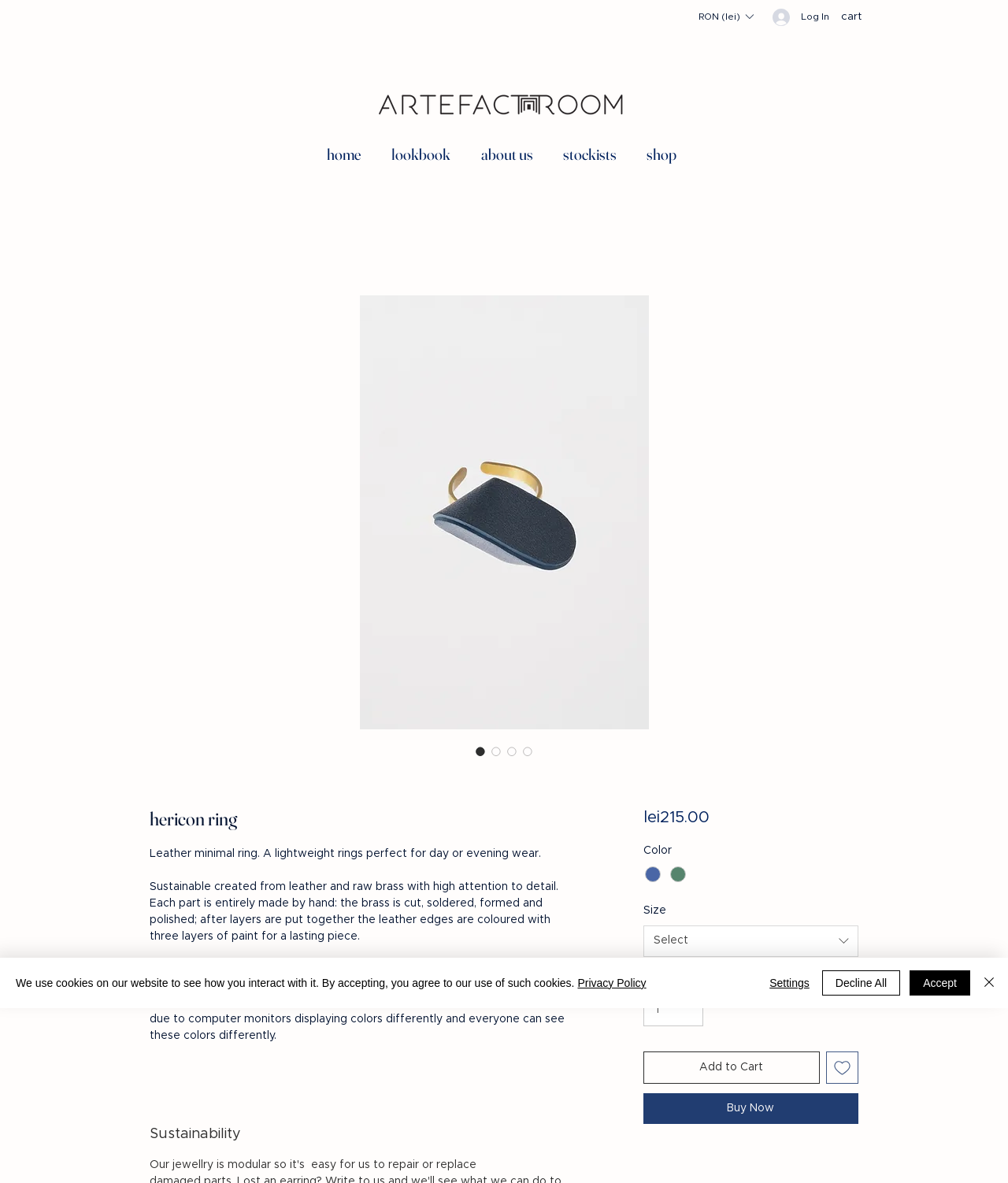Find the bounding box coordinates of the element I should click to carry out the following instruction: "Go to the 'Shop' page".

[0.627, 0.121, 0.686, 0.139]